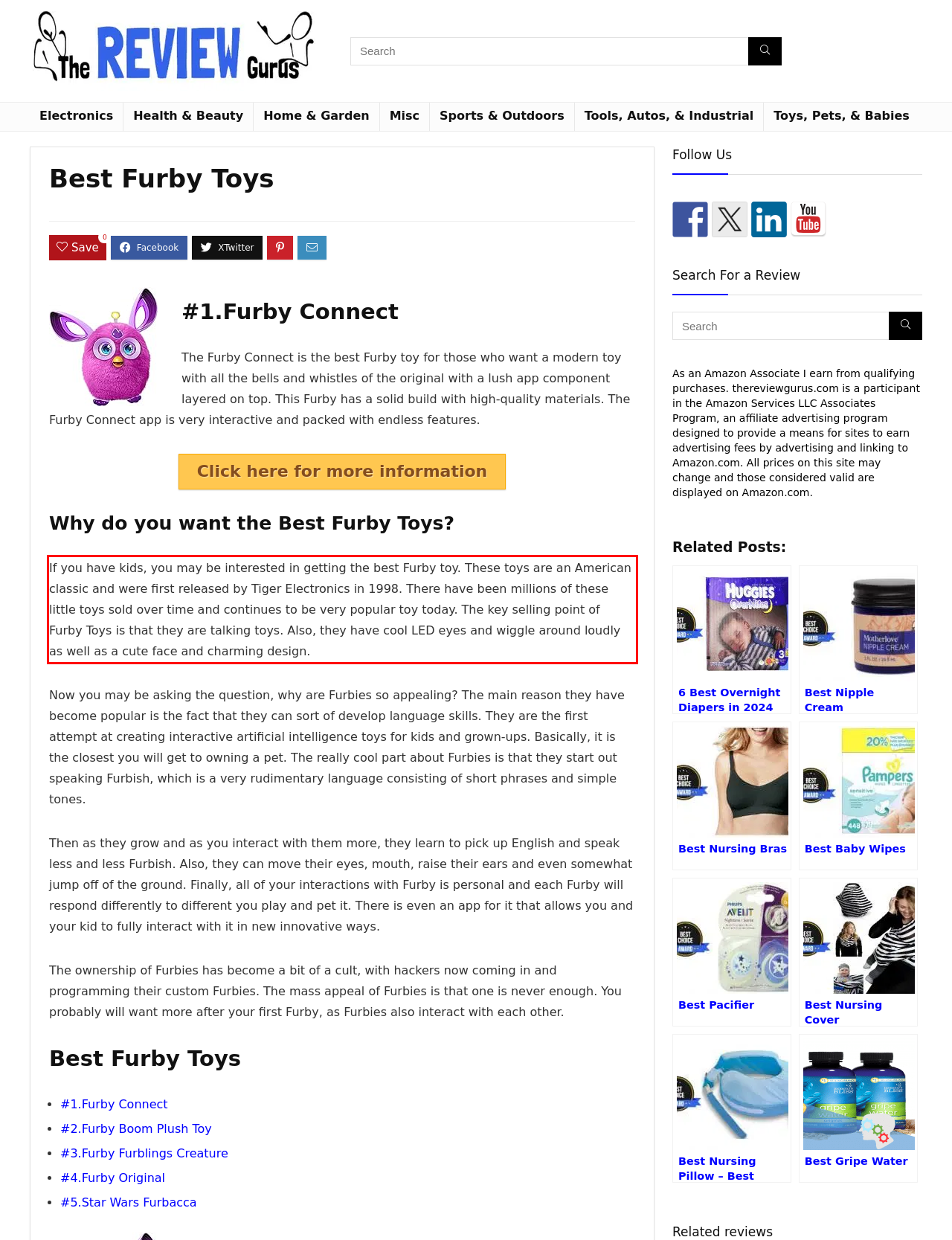Please identify and extract the text content from the UI element encased in a red bounding box on the provided webpage screenshot.

If you have kids, you may be interested in getting the best Furby toy. These toys are an American classic and were first released by Tiger Electronics in 1998. There have been millions of these little toys sold over time and continues to be very popular toy today. The key selling point of Furby Toys is that they are talking toys. Also, they have cool LED eyes and wiggle around loudly as well as a cute face and charming design.